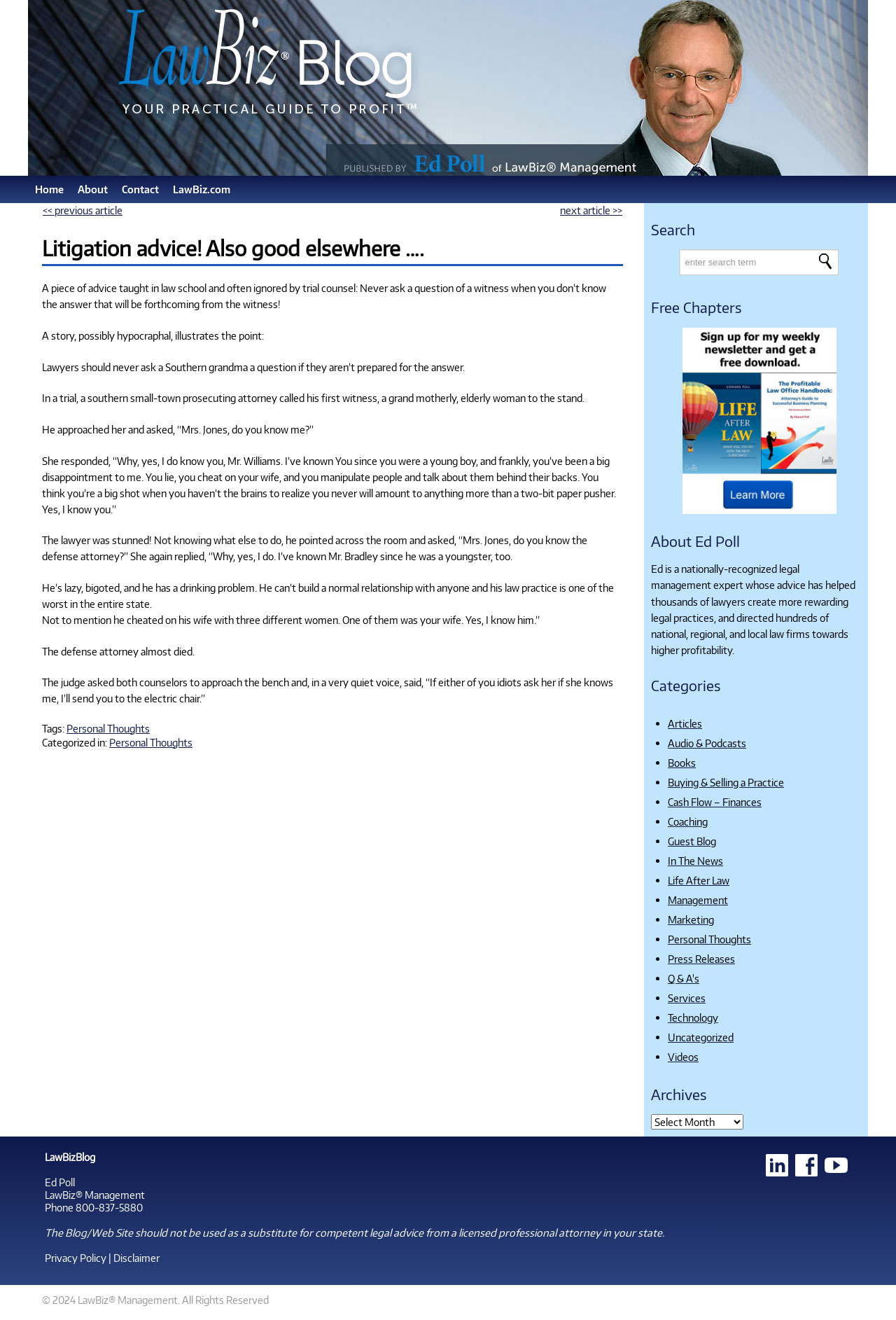Please predict the bounding box coordinates (top-left x, top-left y, bottom-right x, bottom-right y) for the UI element in the screenshot that fits the description: Rules of Punjabi WhatsApp Groups:

None